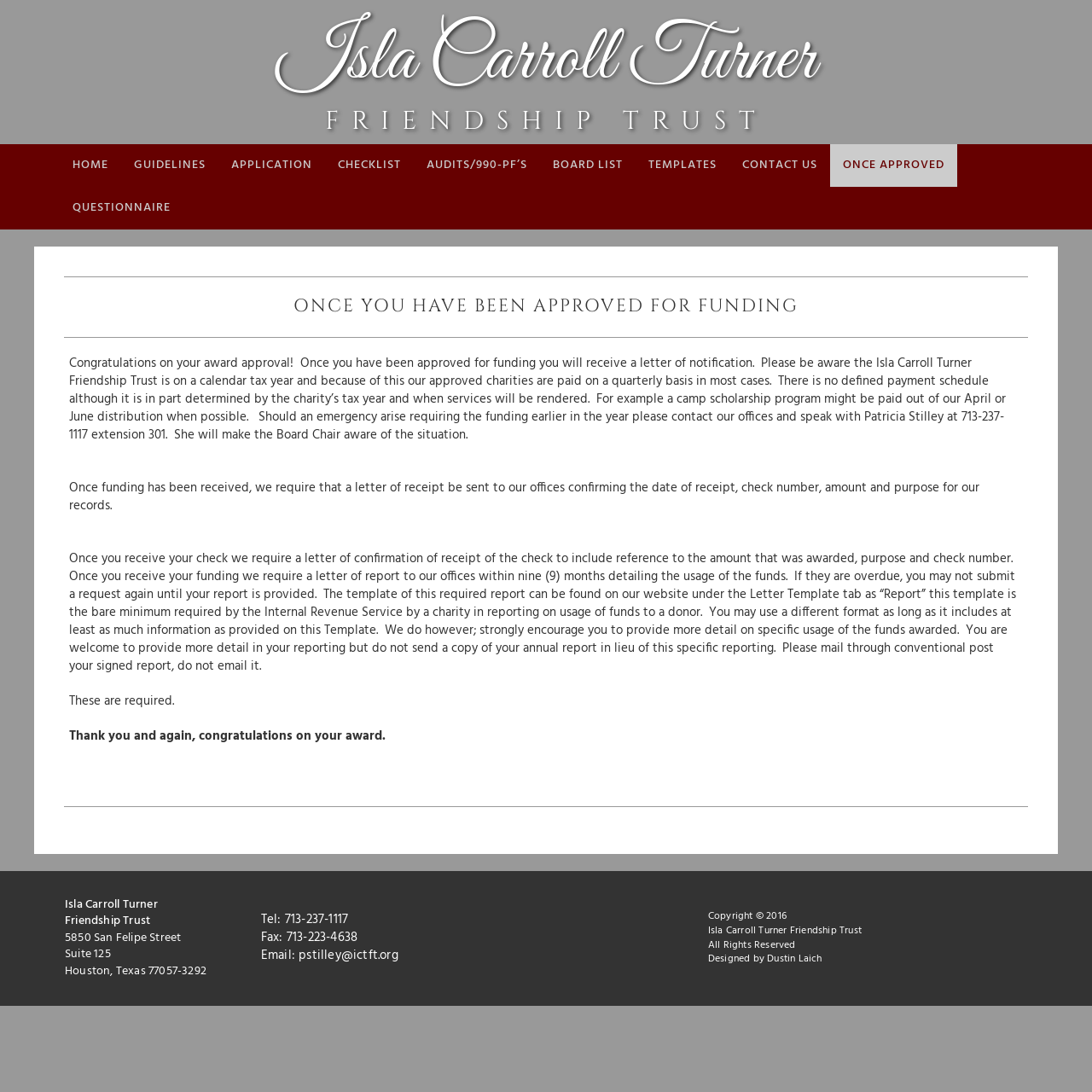Find the bounding box coordinates of the element's region that should be clicked in order to follow the given instruction: "Click GUIDELINES". The coordinates should consist of four float numbers between 0 and 1, i.e., [left, top, right, bottom].

[0.111, 0.132, 0.2, 0.171]